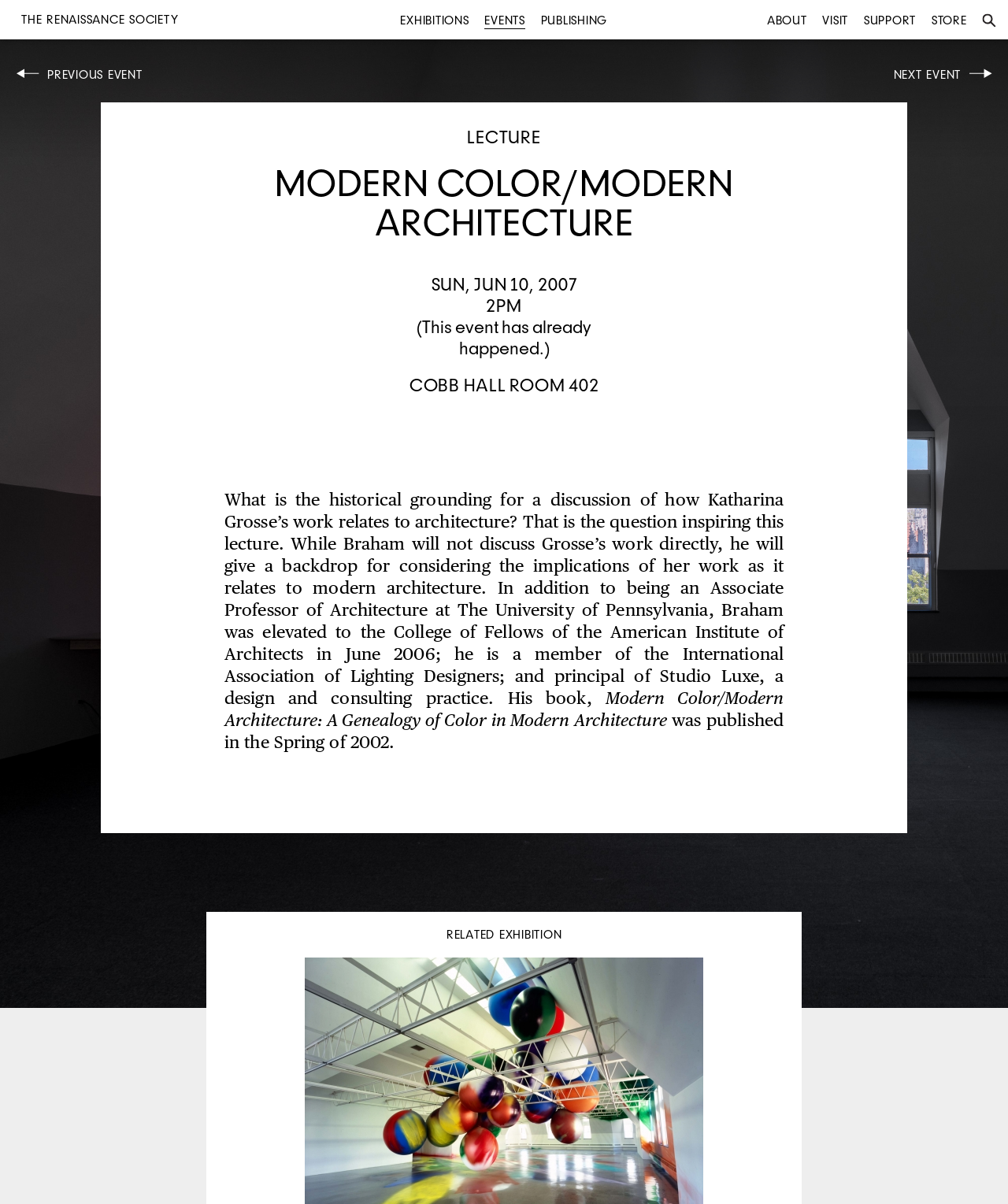Locate the bounding box coordinates of the element's region that should be clicked to carry out the following instruction: "Click on EXHIBITIONS". The coordinates need to be four float numbers between 0 and 1, i.e., [left, top, right, bottom].

[0.397, 0.01, 0.465, 0.024]